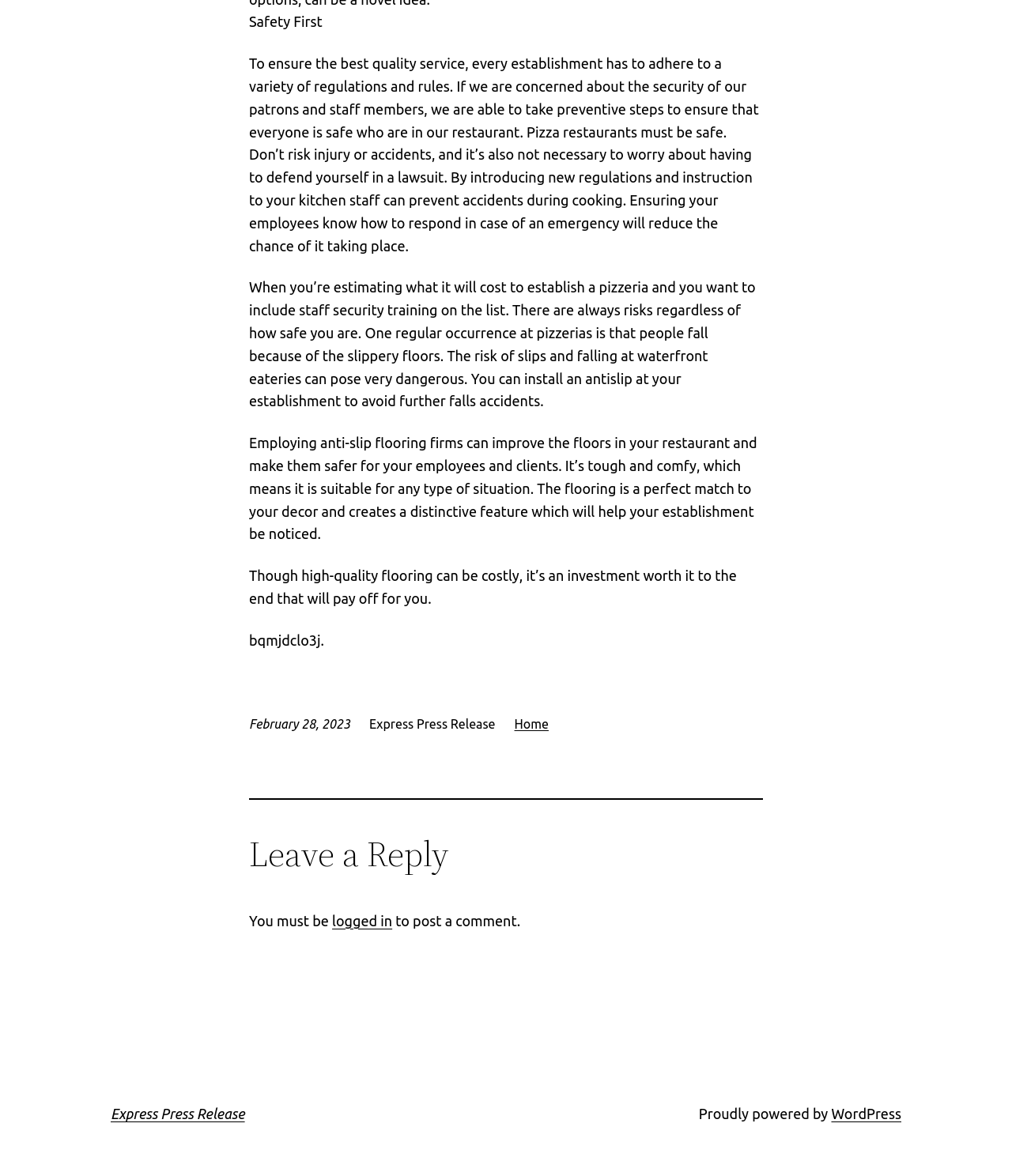What is the name of the platform powering the website?
Based on the screenshot, give a detailed explanation to answer the question.

I found the name of the platform powering the website by looking at the link element with the bounding box of [0.821, 0.941, 0.891, 0.954]. The text inside this element is 'WordPress'.